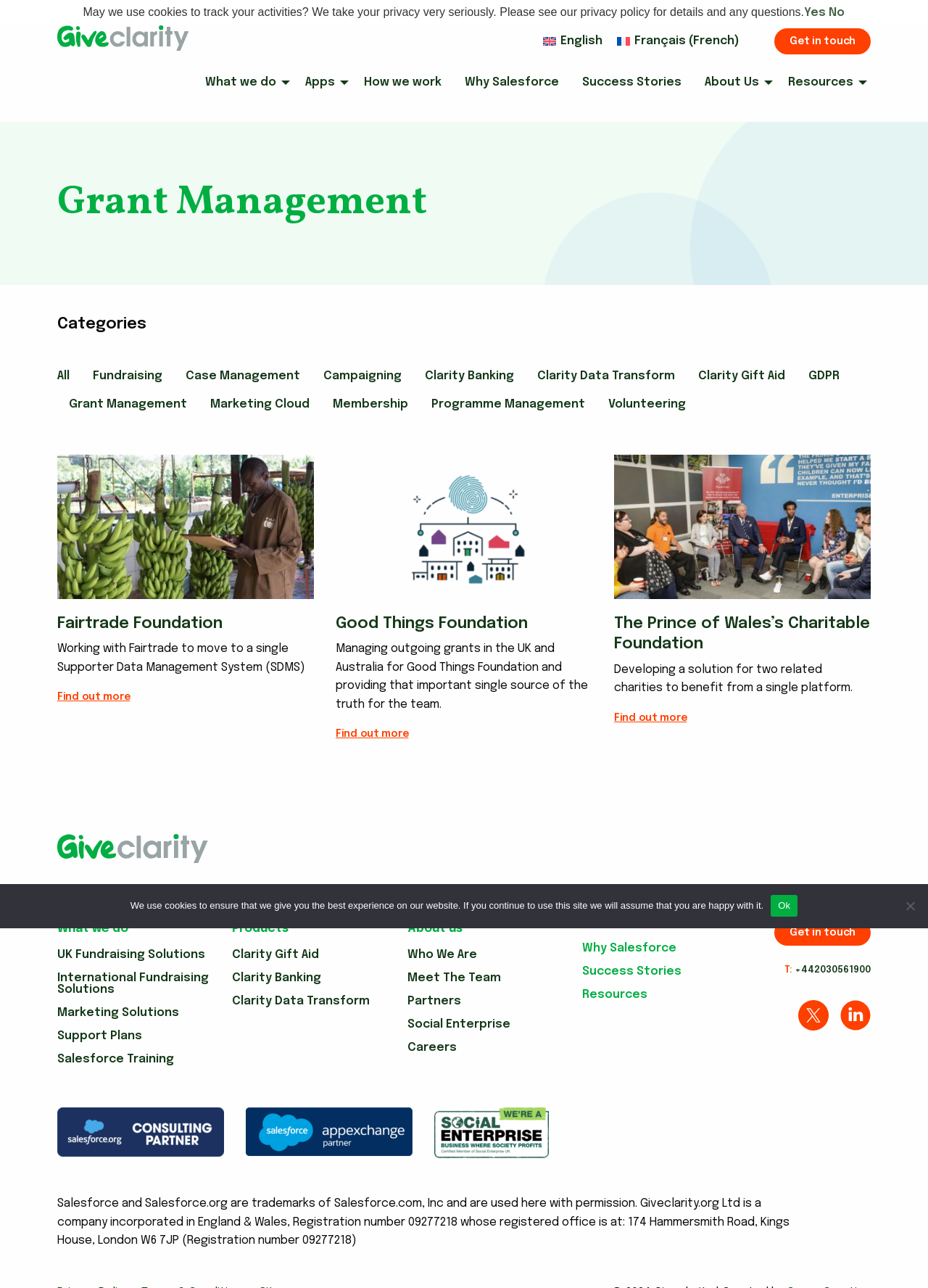Can you find the bounding box coordinates of the area I should click to execute the following instruction: "Explore Grant Management category"?

[0.062, 0.282, 0.214, 0.303]